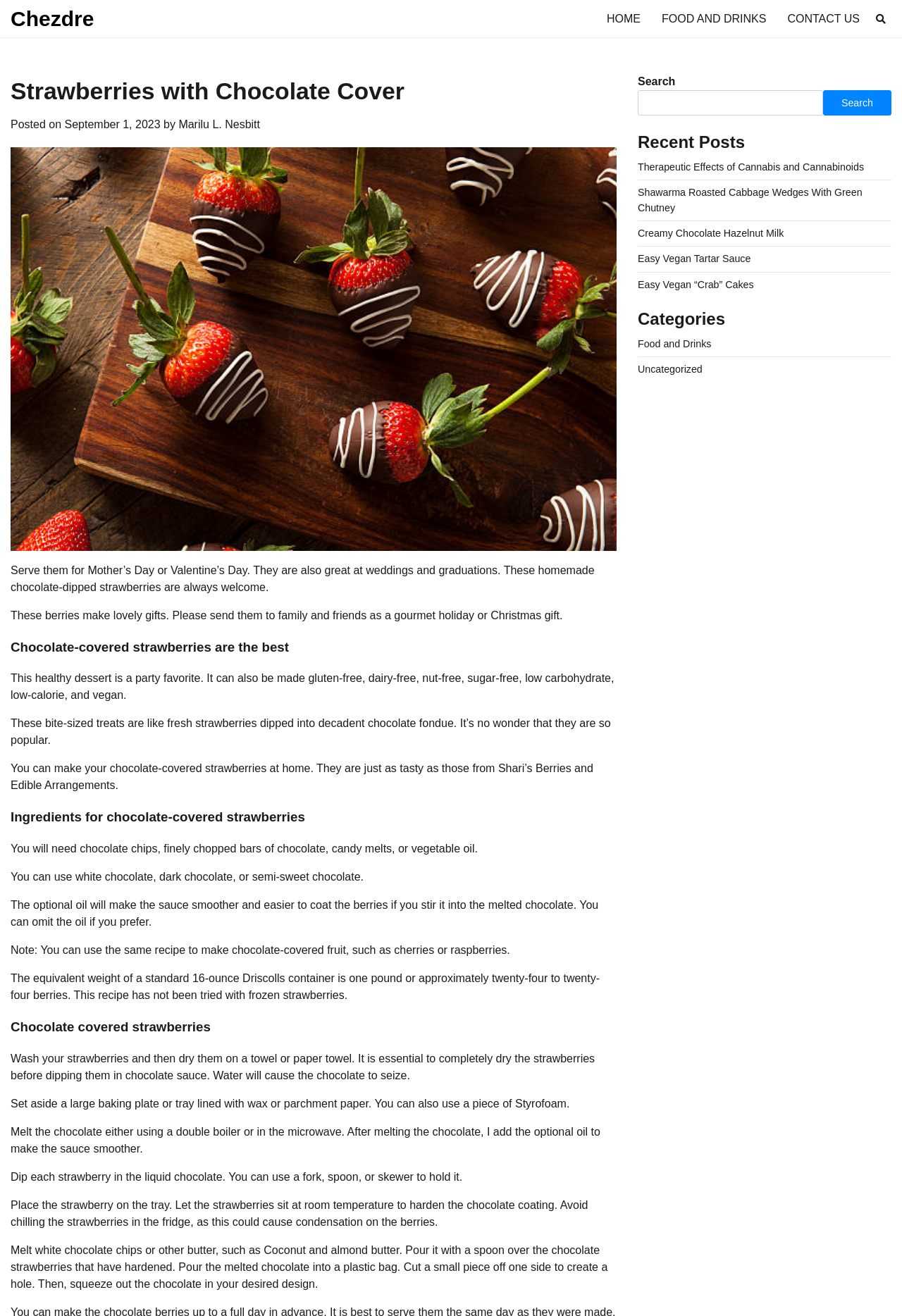Determine the bounding box coordinates of the clickable region to follow the instruction: "View FOOD AND DRINKS".

[0.722, 0.001, 0.861, 0.026]